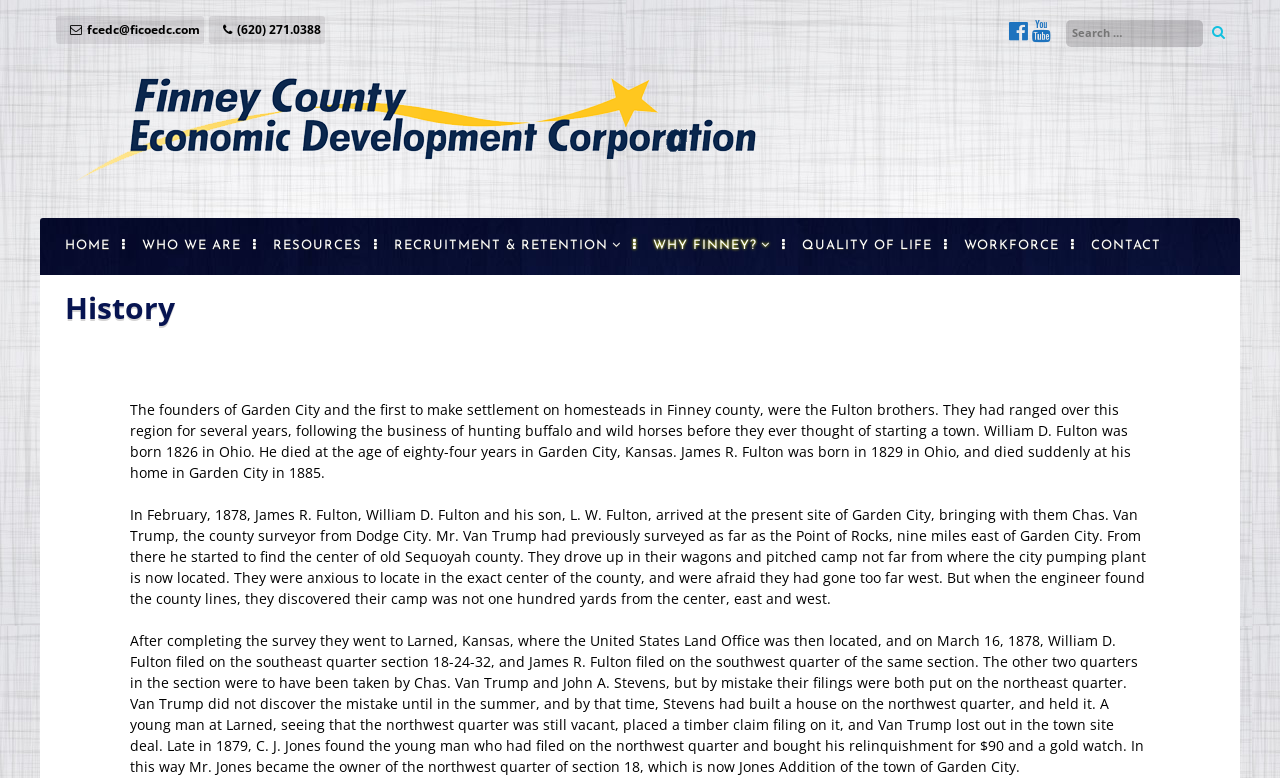What is the email address of FCEDC?
Kindly offer a detailed explanation using the data available in the image.

I found the email address by looking at the link element with the content ' fcedc@ficoedc.com' which is located at the top of the webpage.